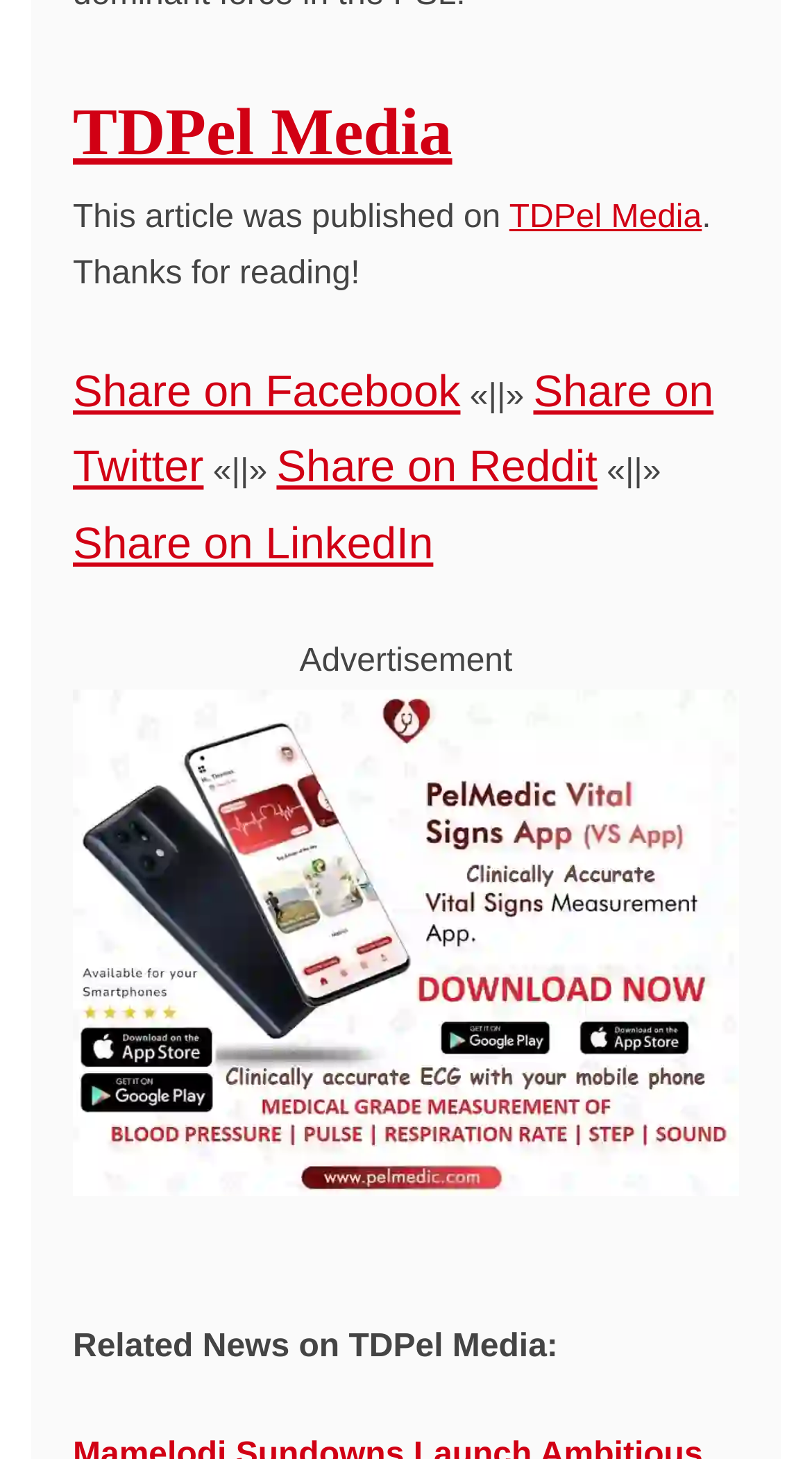What is the purpose of the links at the top?
Please look at the screenshot and answer in one word or a short phrase.

Share article